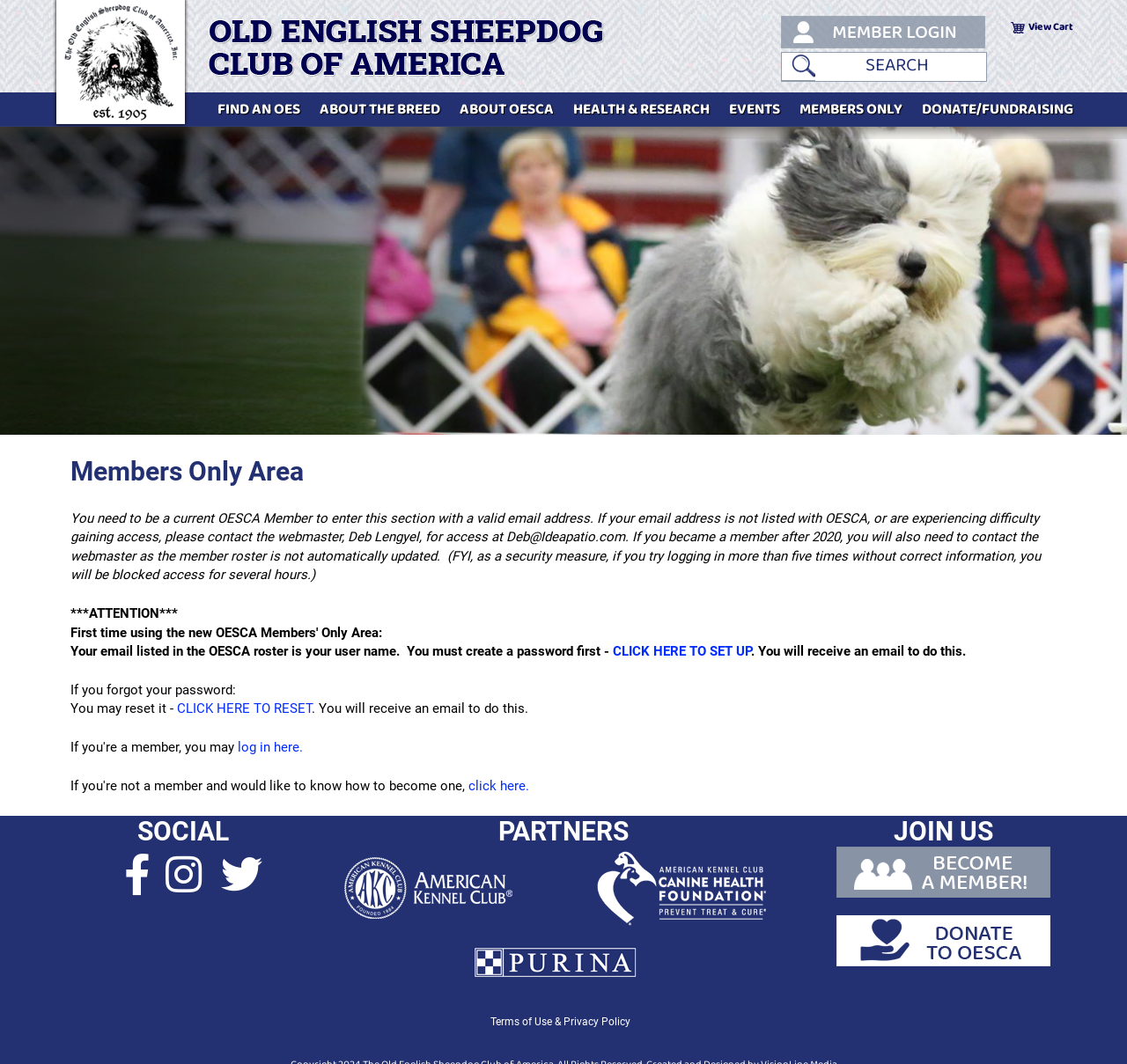What is the title or heading displayed on the webpage?

Members Only Area